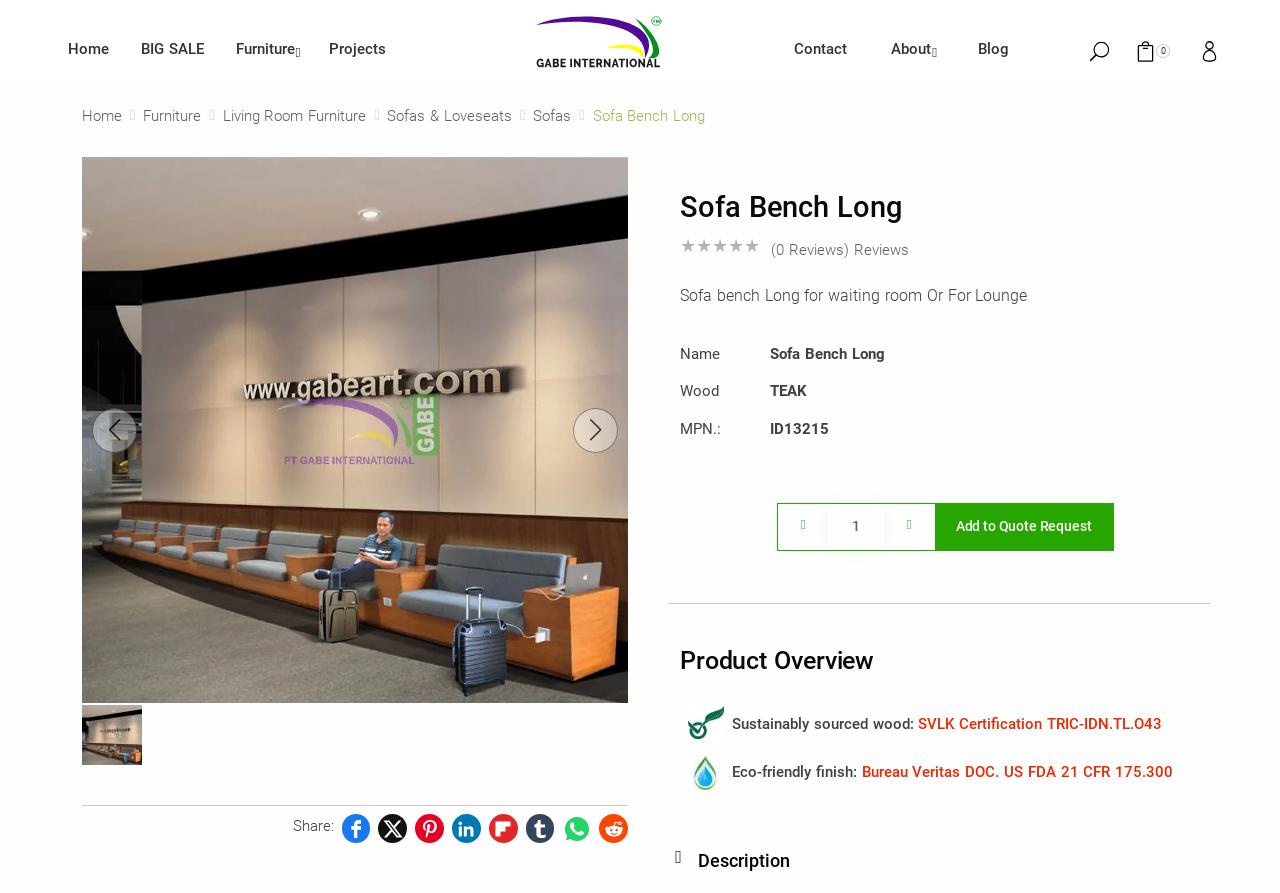Please answer the following question using a single word or phrase: 
What is the certification of the sustainably sourced wood?

SVLK Certification